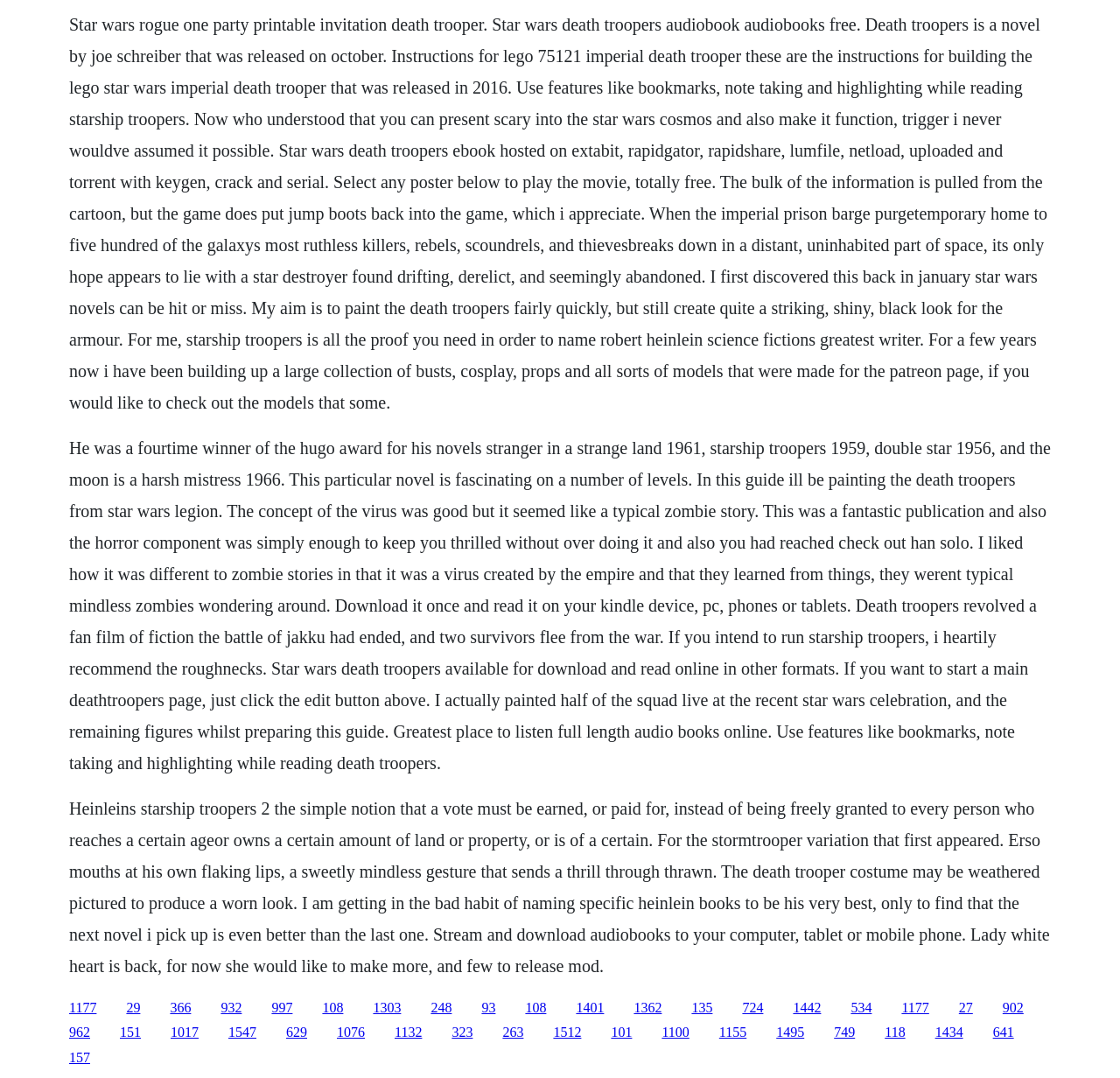What is the name of the Star Wars novel that features Death Troopers?
Provide an in-depth answer to the question, covering all aspects.

The webpage mentions Death Troopers as a Star Wars novel that features Death Troopers. The novel is discussed in the context of its plot and themes, indicating that it is a significant part of the Star Wars universe.